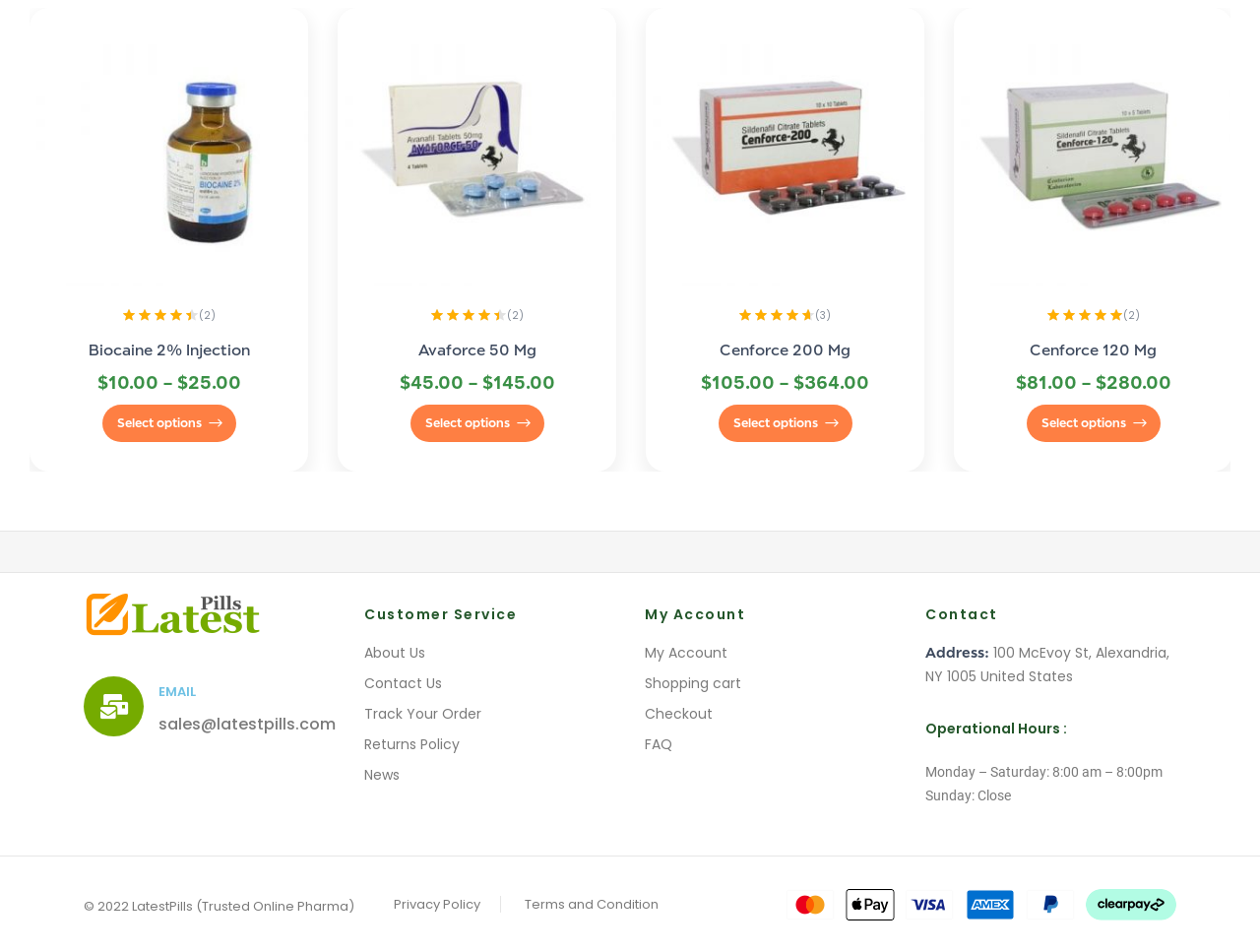Find the bounding box coordinates of the area to click in order to follow the instruction: "Select Biocaine 2 Injection".

[0.023, 0.008, 0.245, 0.301]